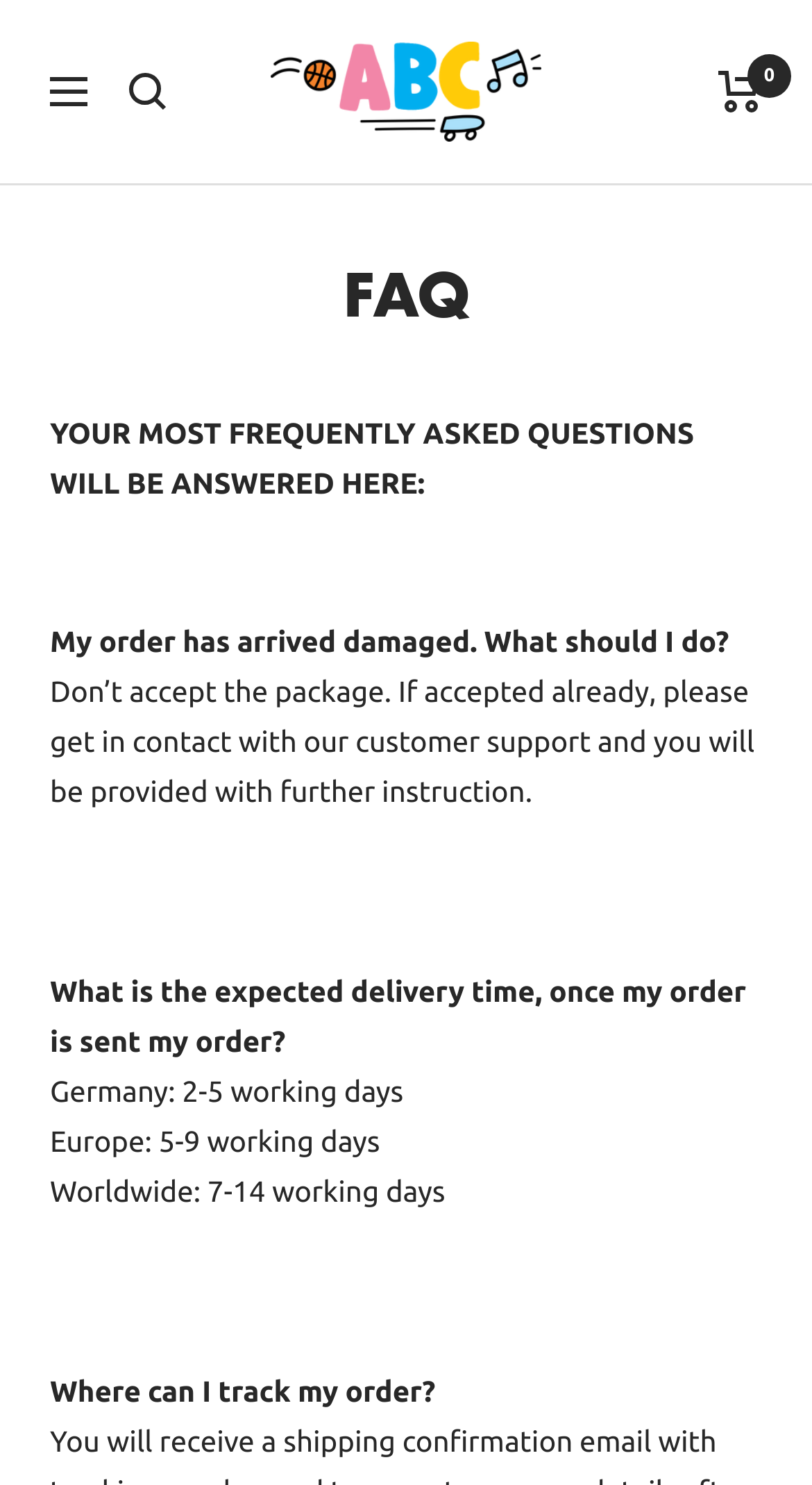Carefully observe the image and respond to the question with a detailed answer:
What should I do if my order has arrived damaged?

According to the FAQ section, if my order has arrived damaged, I should not accept the package. If I have already accepted it, I should get in contact with the customer support and they will provide further instructions.